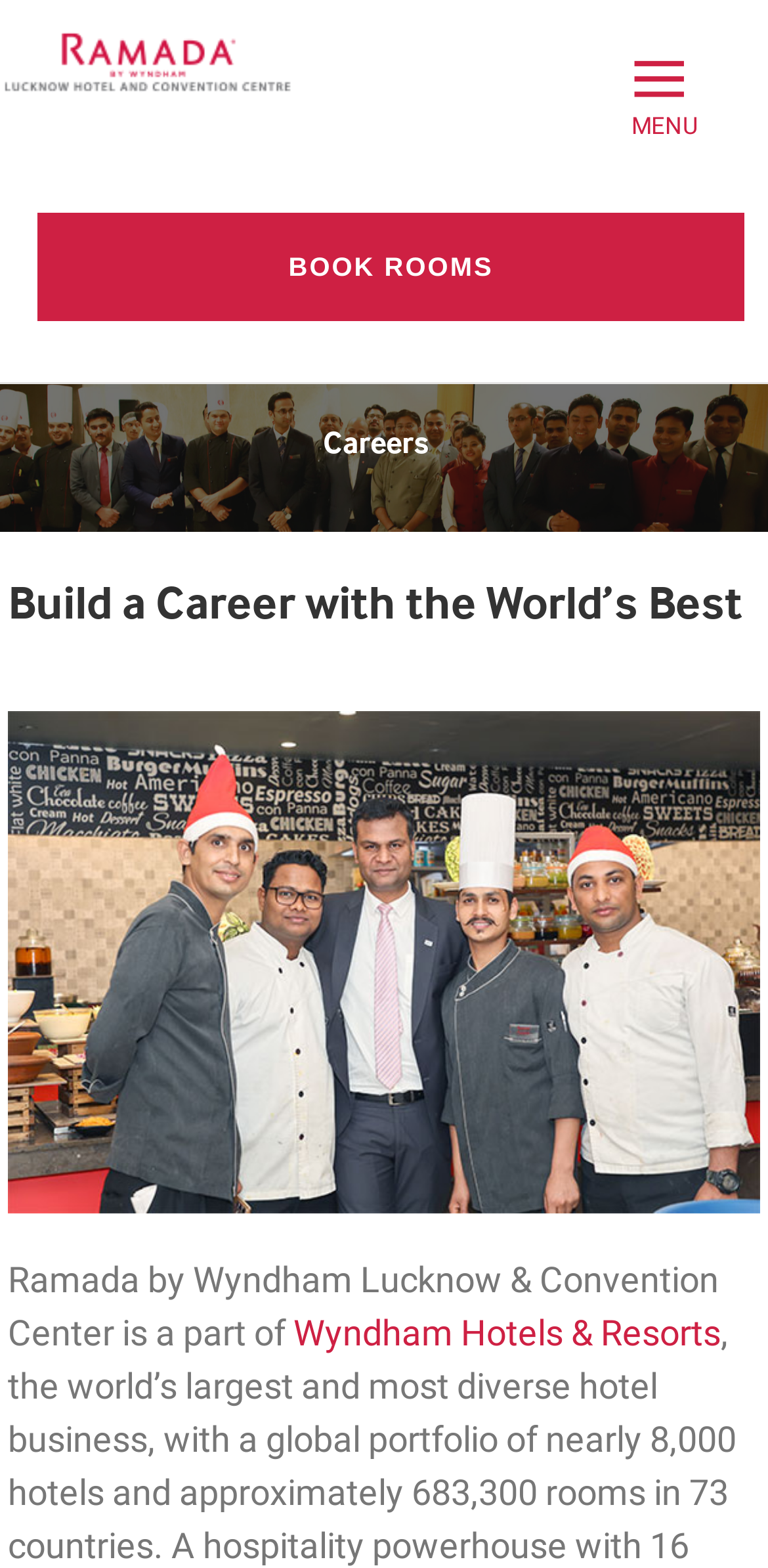Locate the bounding box coordinates of the area you need to click to fulfill this instruction: 'Select the number of rooms'. The coordinates must be in the form of four float numbers ranging from 0 to 1: [left, top, right, bottom].

[0.048, 0.426, 0.33, 0.484]